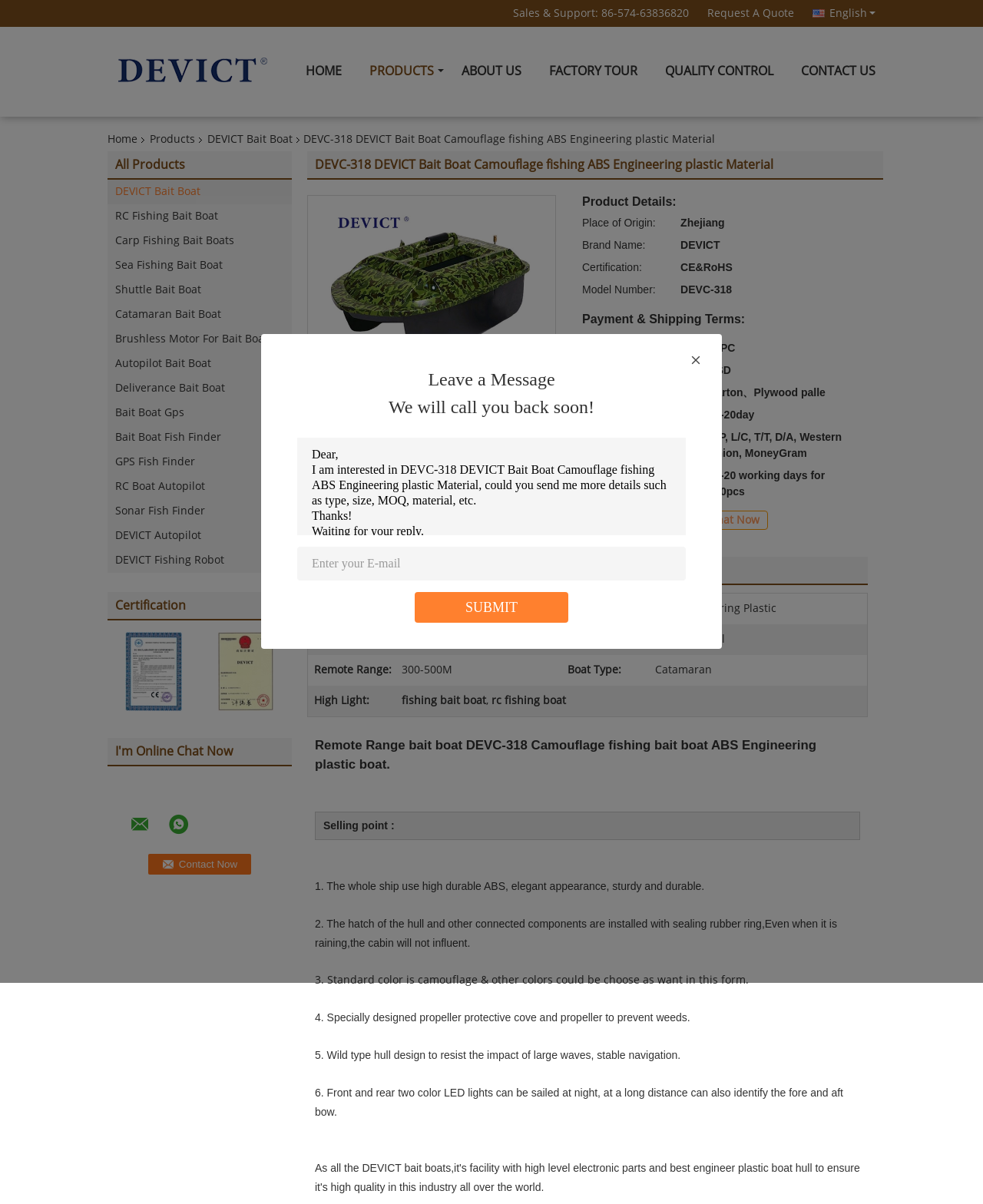What is the product name?
From the details in the image, answer the question comprehensively.

I found the product name by looking at the heading element with the text 'DEVC-318 DEVICT Bait Boat Camouflage fishing ABS Engineering plastic Material' which is likely to be the product name.